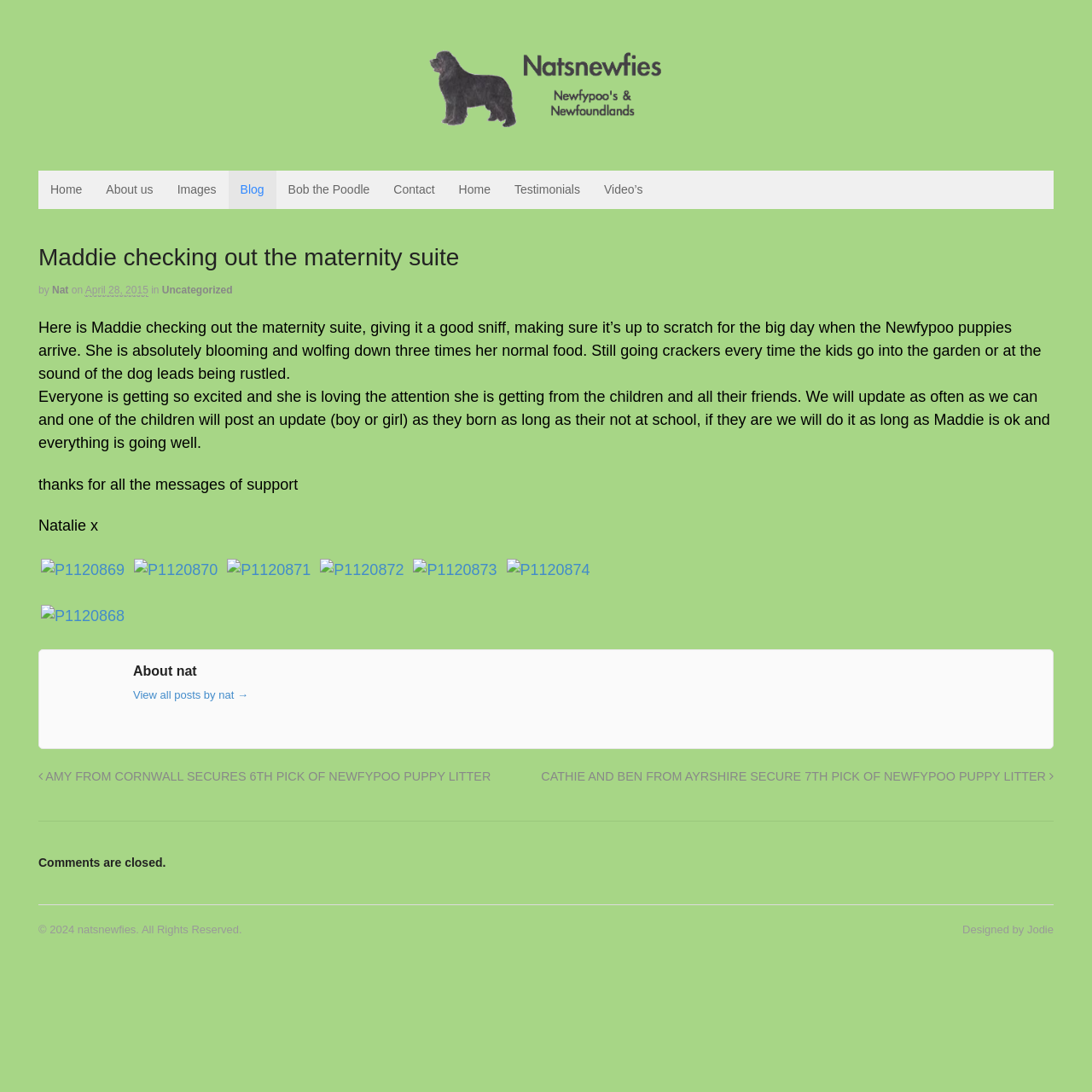Please determine the heading text of this webpage.

Maddie checking out the maternity suite